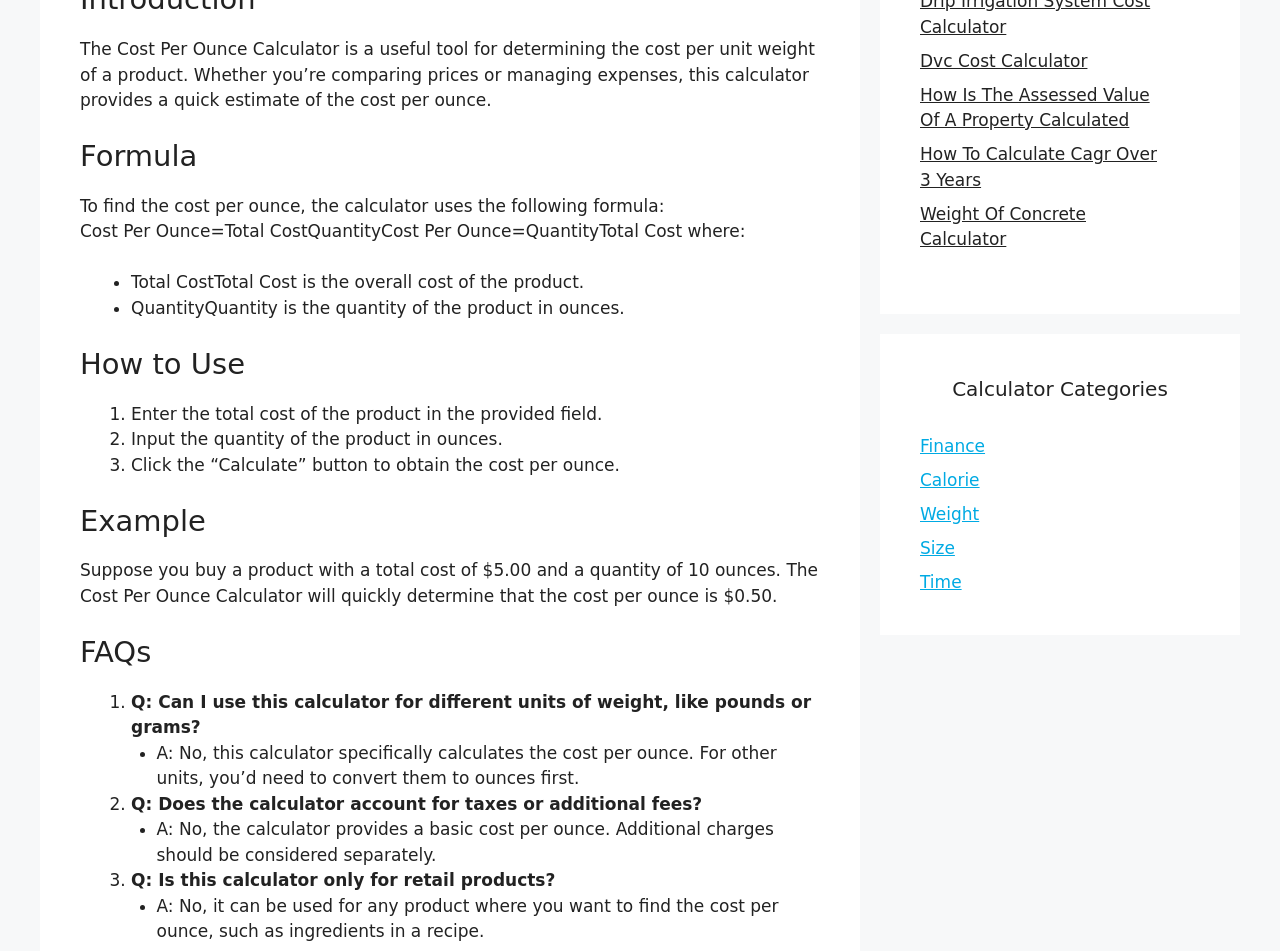Predict the bounding box coordinates of the UI element that matches this description: "Weight Of Concrete Calculator". The coordinates should be in the format [left, top, right, bottom] with each value between 0 and 1.

[0.719, 0.214, 0.848, 0.262]